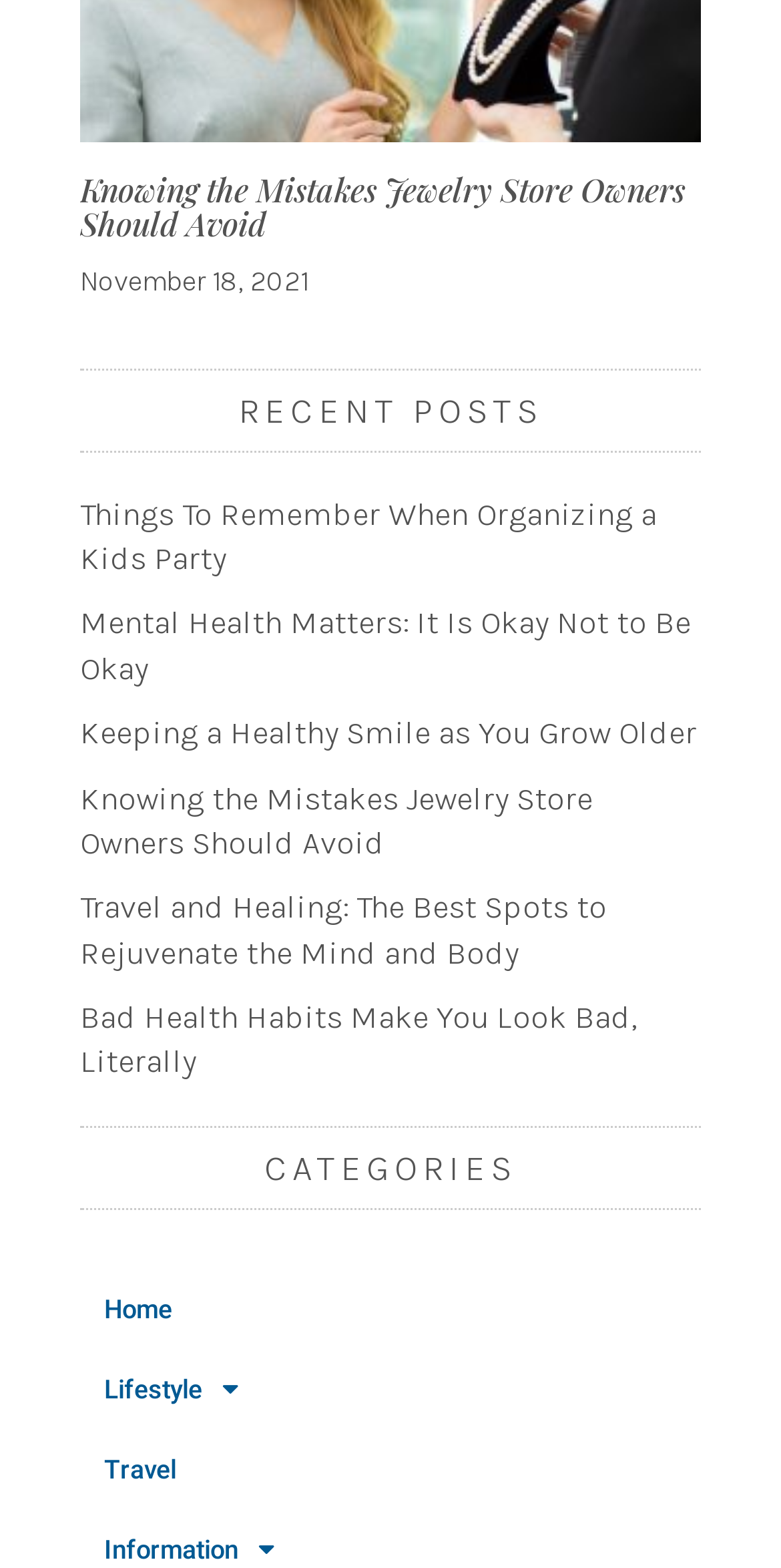What is the title of the second recent post?
Answer briefly with a single word or phrase based on the image.

Mental Health Matters: It Is Okay Not to Be Okay